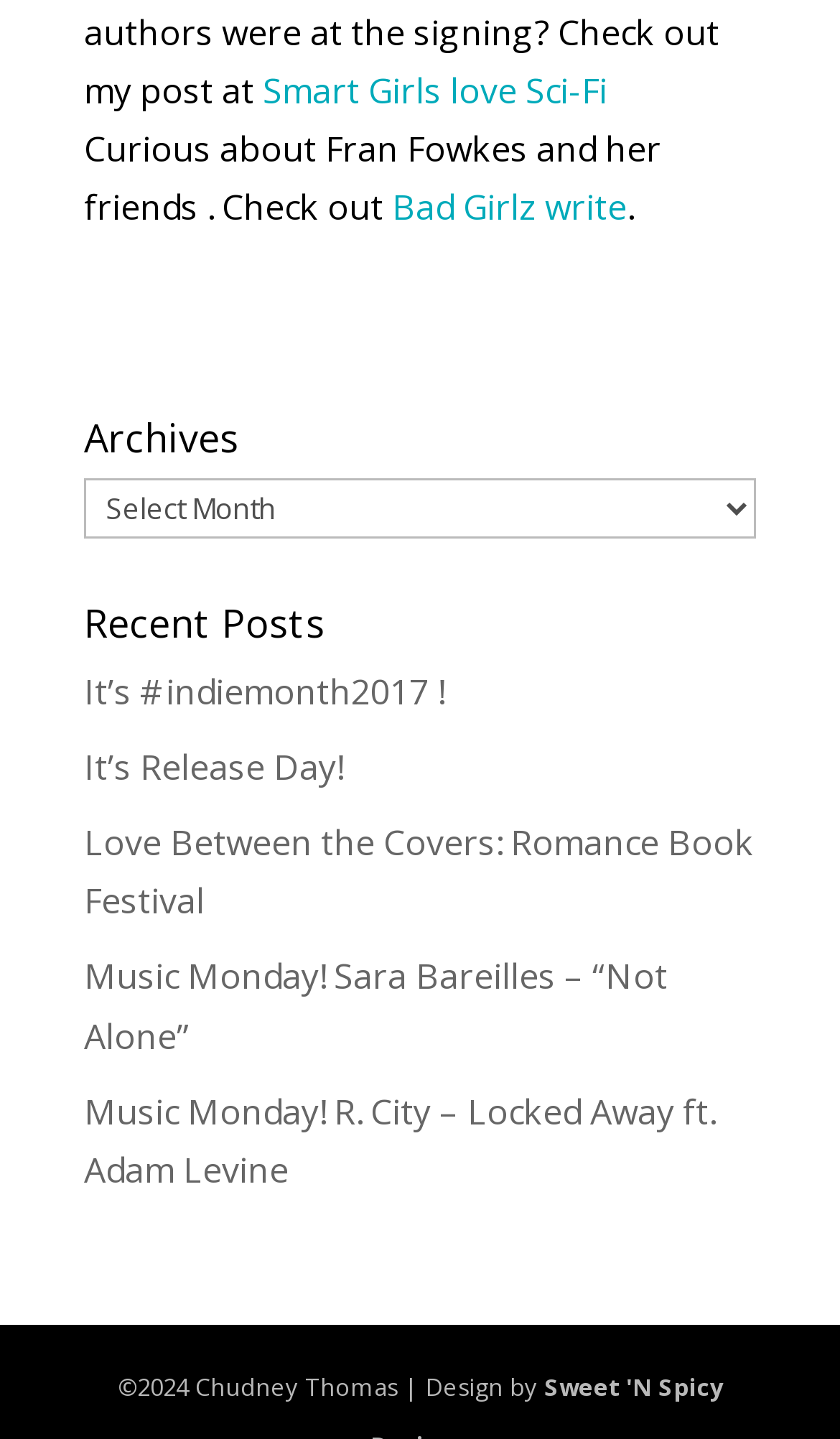Specify the bounding box coordinates of the area to click in order to follow the given instruction: "Select an option from 'Archives'."

[0.1, 0.332, 0.9, 0.374]